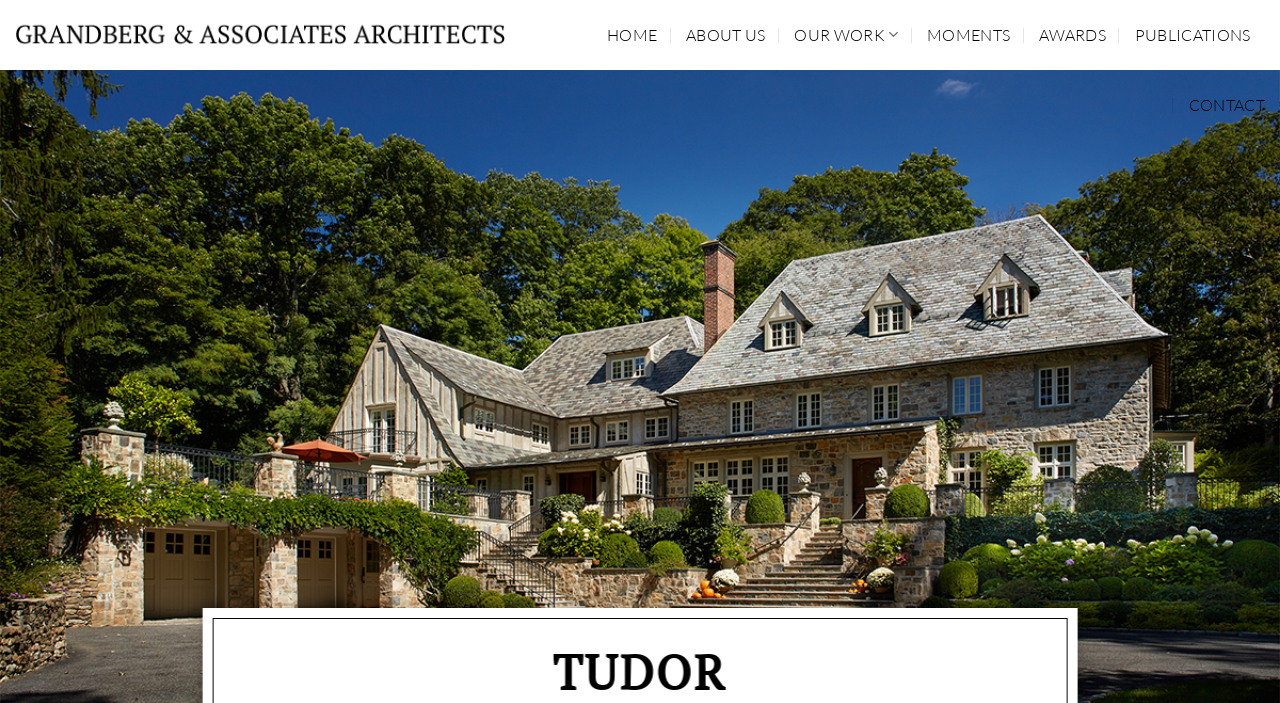Give a detailed account of the webpage.

The webpage is for Tudor - Grandberg & Associates Architects. At the top left, there is a logo image with the text "Grandberg & Associates Architects" which is also a link. 

On the top, there is a navigation menu with six links: "HOME", "ABOUT US", "OUR WORK" with an icon, "MOMENTS", "AWARDS", and "PUBLICATIONS", all aligned horizontally. The "CONTACT" link is slightly below the navigation menu, but still at the top.

Below the navigation menu, there is a large heading "TUDOR" that occupies most of the width of the page, located at the bottom.